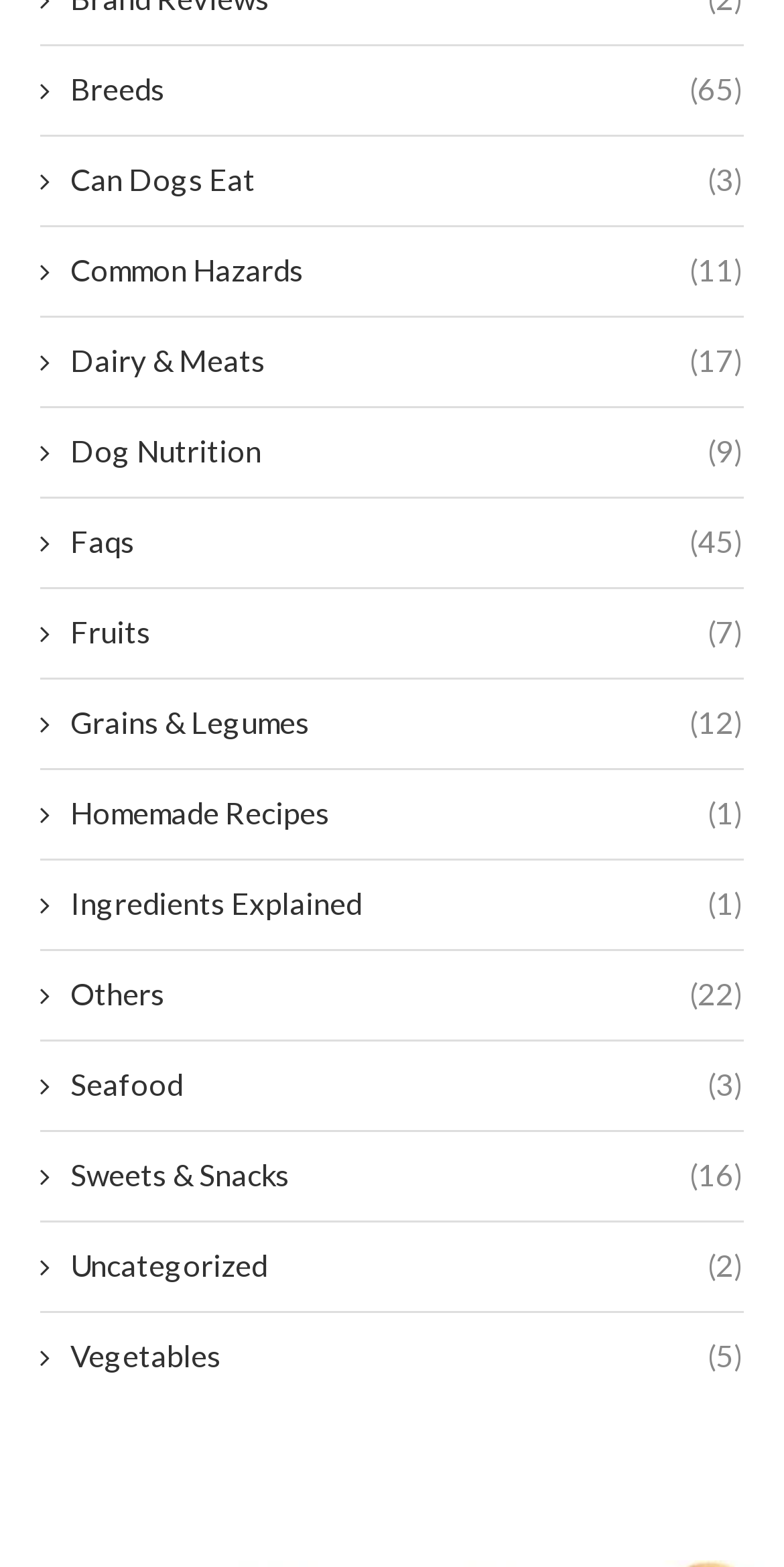Identify the bounding box coordinates for the UI element described by the following text: "Fruits (7)". Provide the coordinates as four float numbers between 0 and 1, in the format [left, top, right, bottom].

[0.051, 0.392, 0.949, 0.419]